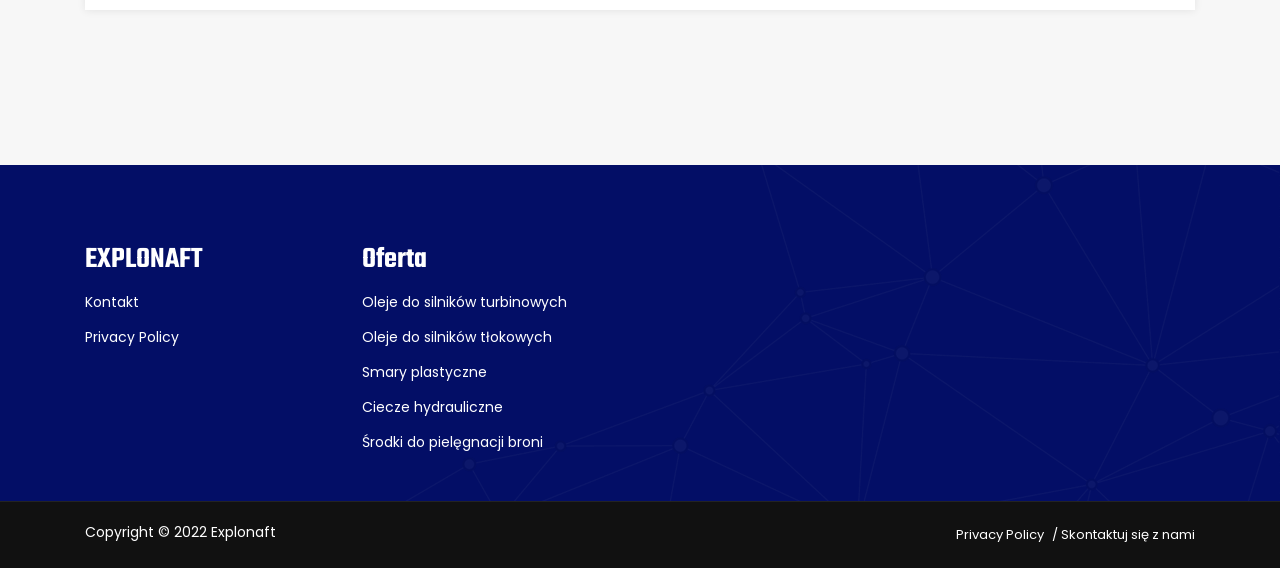Identify the bounding box coordinates for the element that needs to be clicked to fulfill this instruction: "Contact us". Provide the coordinates in the format of four float numbers between 0 and 1: [left, top, right, bottom].

[0.829, 0.924, 0.934, 0.957]